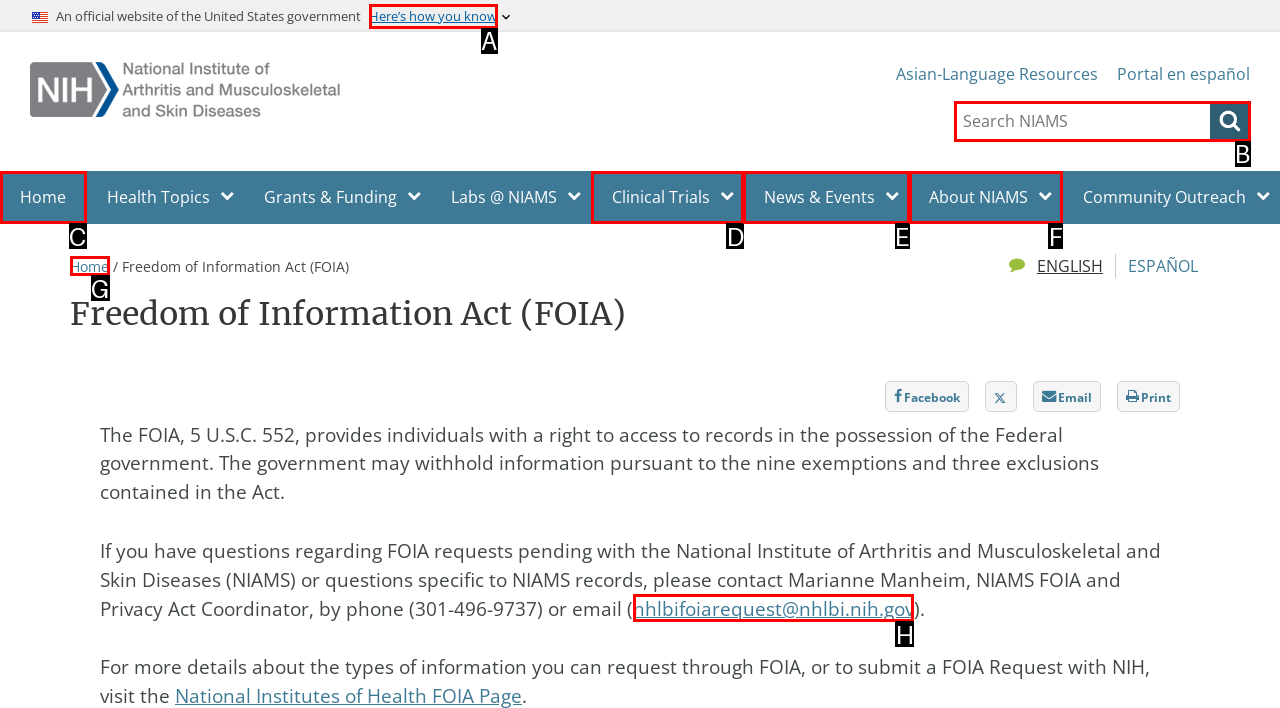Tell me which one HTML element I should click to complete the following task: Contact NIAMS FOIA and Privacy Act Coordinator Answer with the option's letter from the given choices directly.

H